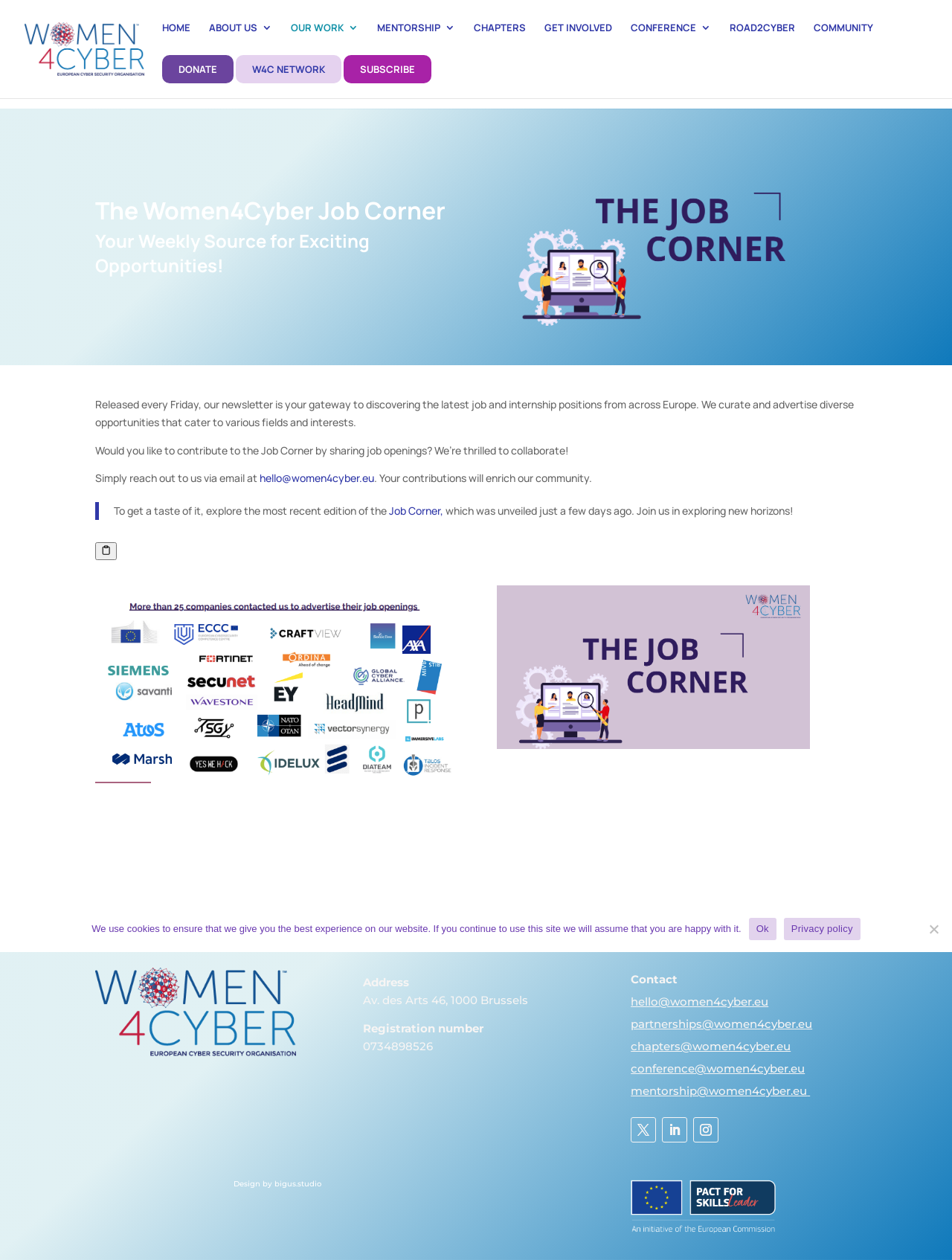What is the address of the organization?
Based on the image, answer the question with as much detail as possible.

I found this answer by looking at the bottom section of the webpage, where I found a section labeled 'Address' with the specified address.